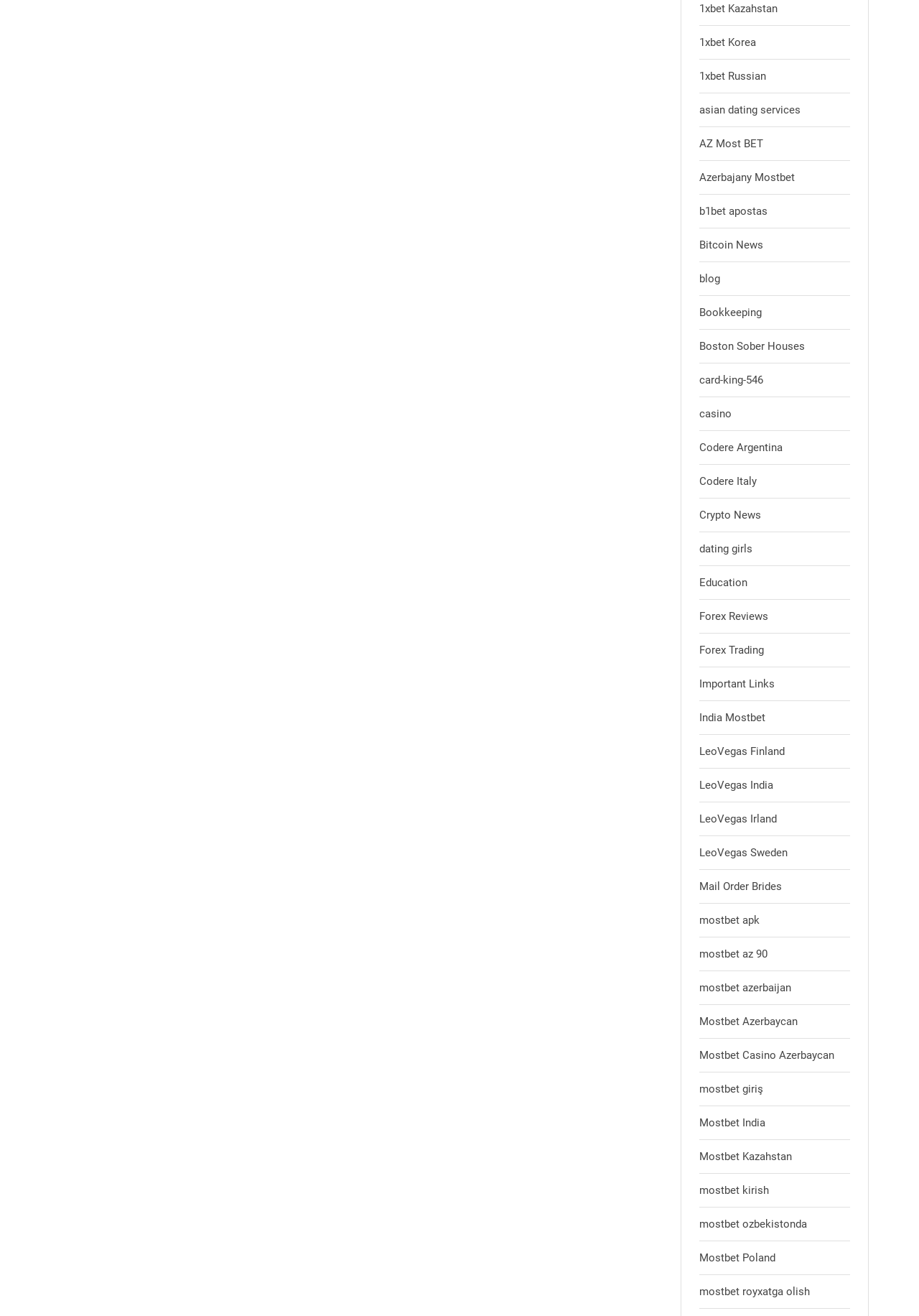Locate the bounding box coordinates of the element to click to perform the following action: 'Navigate to WHY VISAVVI'. The coordinates should be given as four float values between 0 and 1, in the form of [left, top, right, bottom].

None